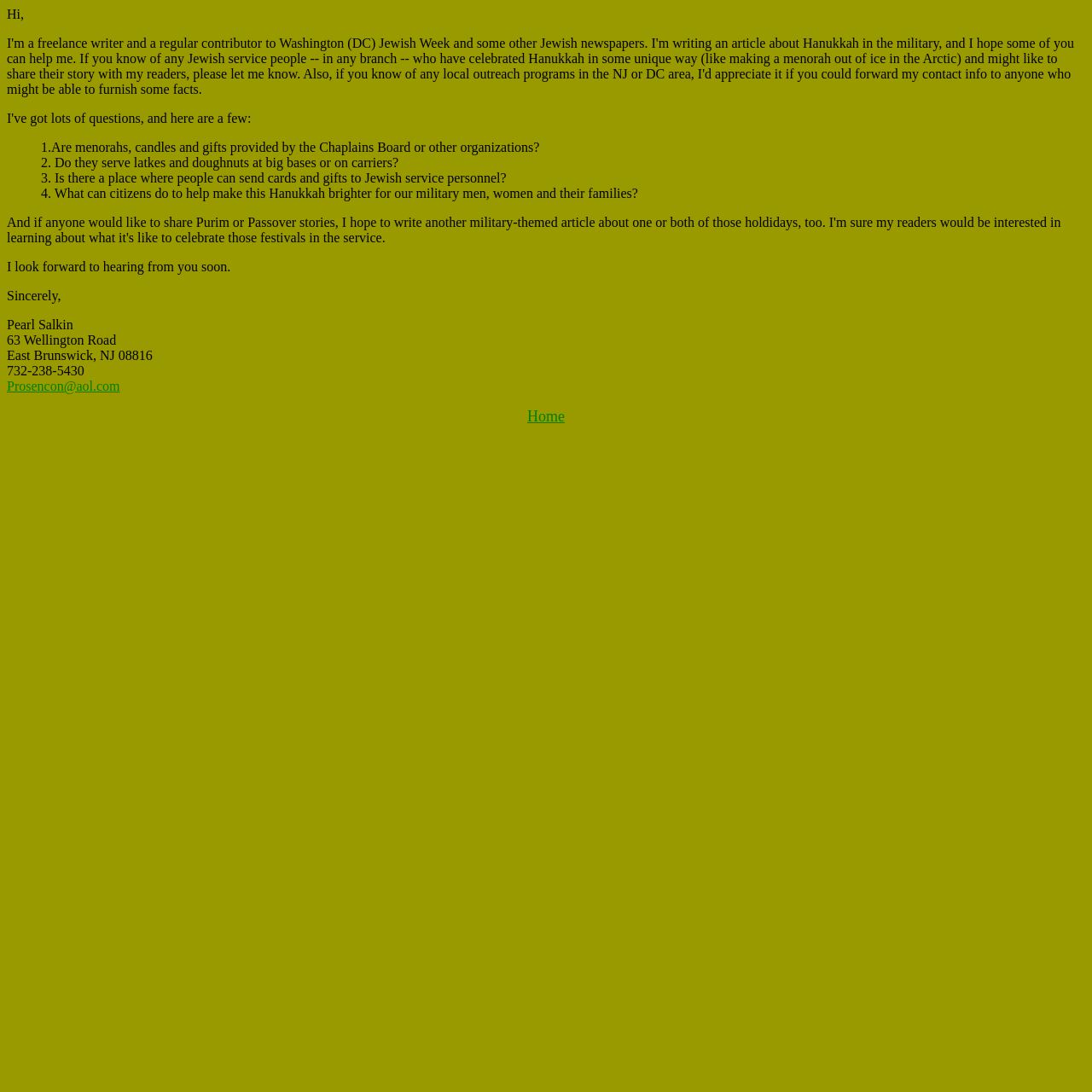How many questions are asked in the letter?
Can you offer a detailed and complete answer to this question?

The answer can be found by counting the number of questions asked in the blockquote section of the letter, which are numbered from 1 to 4.